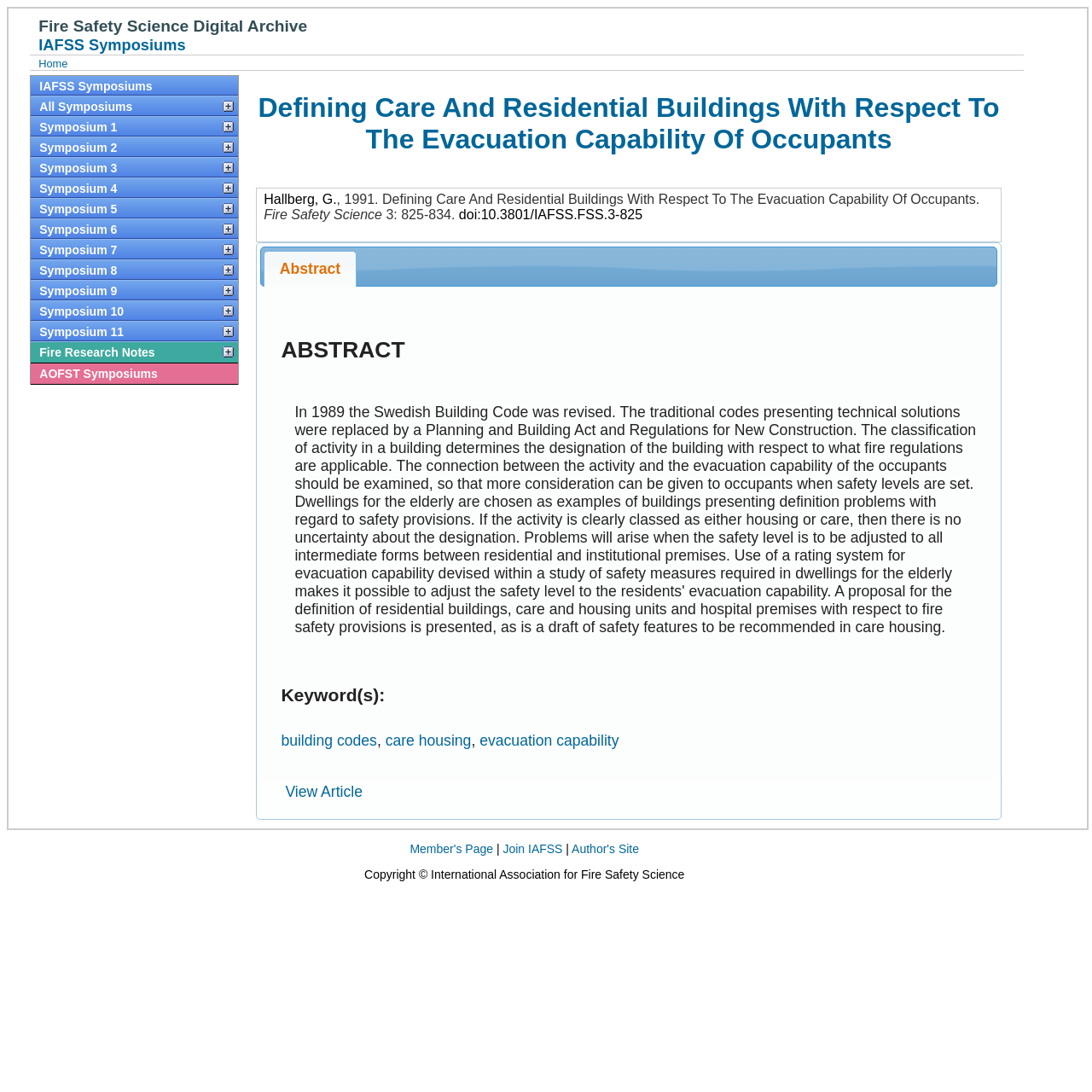Locate the bounding box coordinates of the element that needs to be clicked to carry out the instruction: "read abstract". The coordinates should be given as four float numbers ranging from 0 to 1, i.e., [left, top, right, bottom].

[0.242, 0.23, 0.326, 0.262]